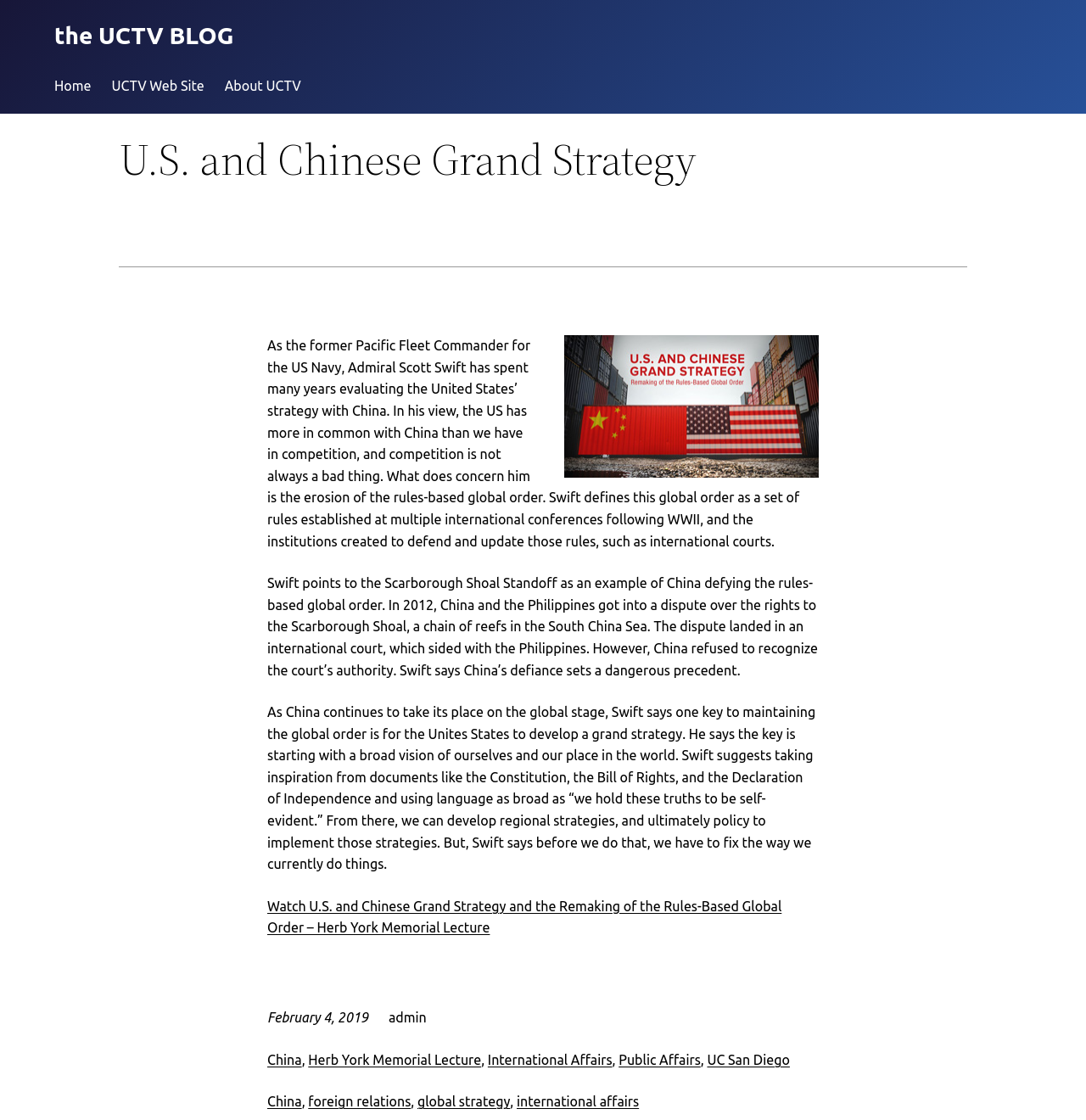Find the bounding box coordinates of the area that needs to be clicked in order to achieve the following instruction: "Click on the 'China' link". The coordinates should be specified as four float numbers between 0 and 1, i.e., [left, top, right, bottom].

[0.246, 0.939, 0.278, 0.953]